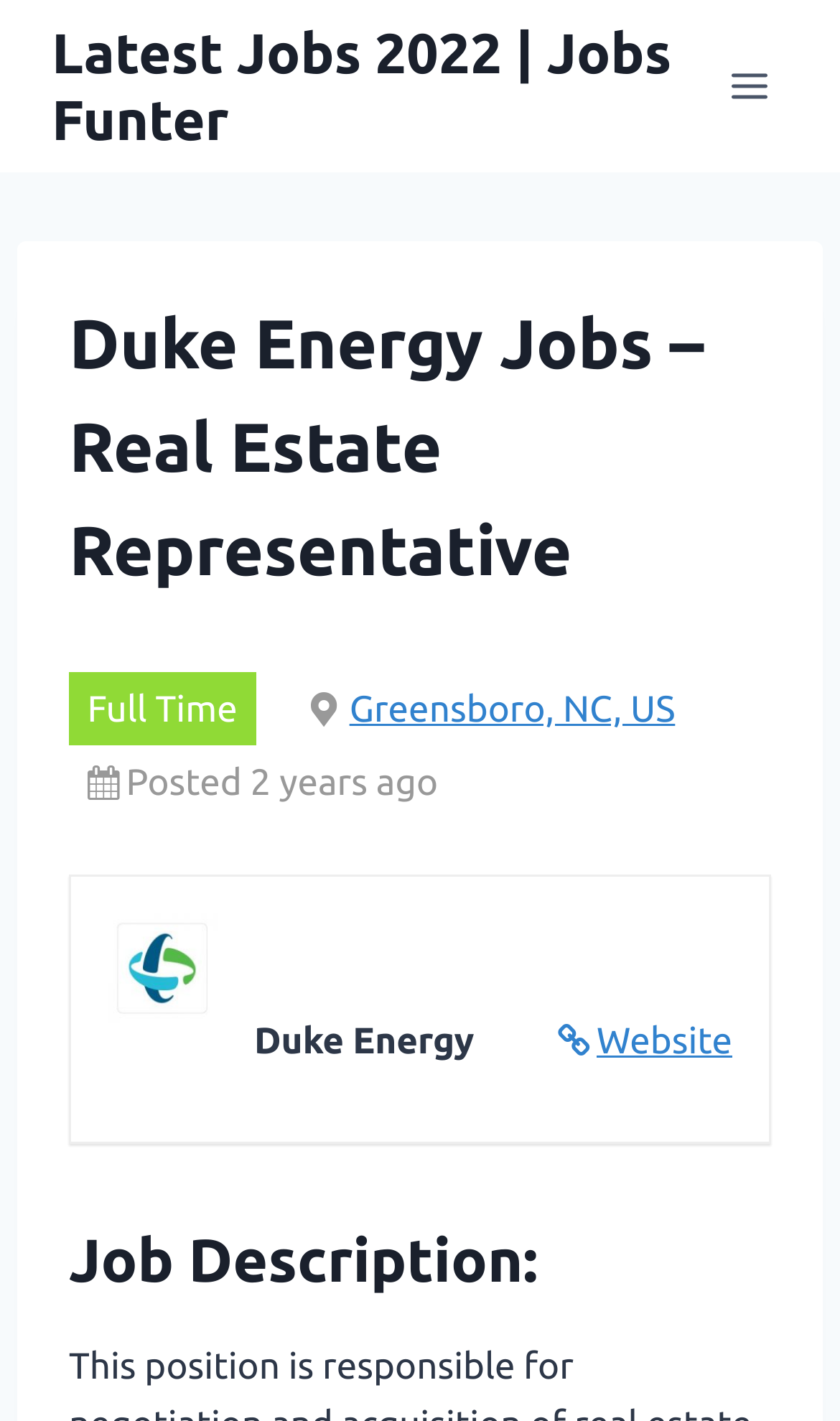Please answer the following question using a single word or phrase: 
How long ago was the job posted?

2 years ago